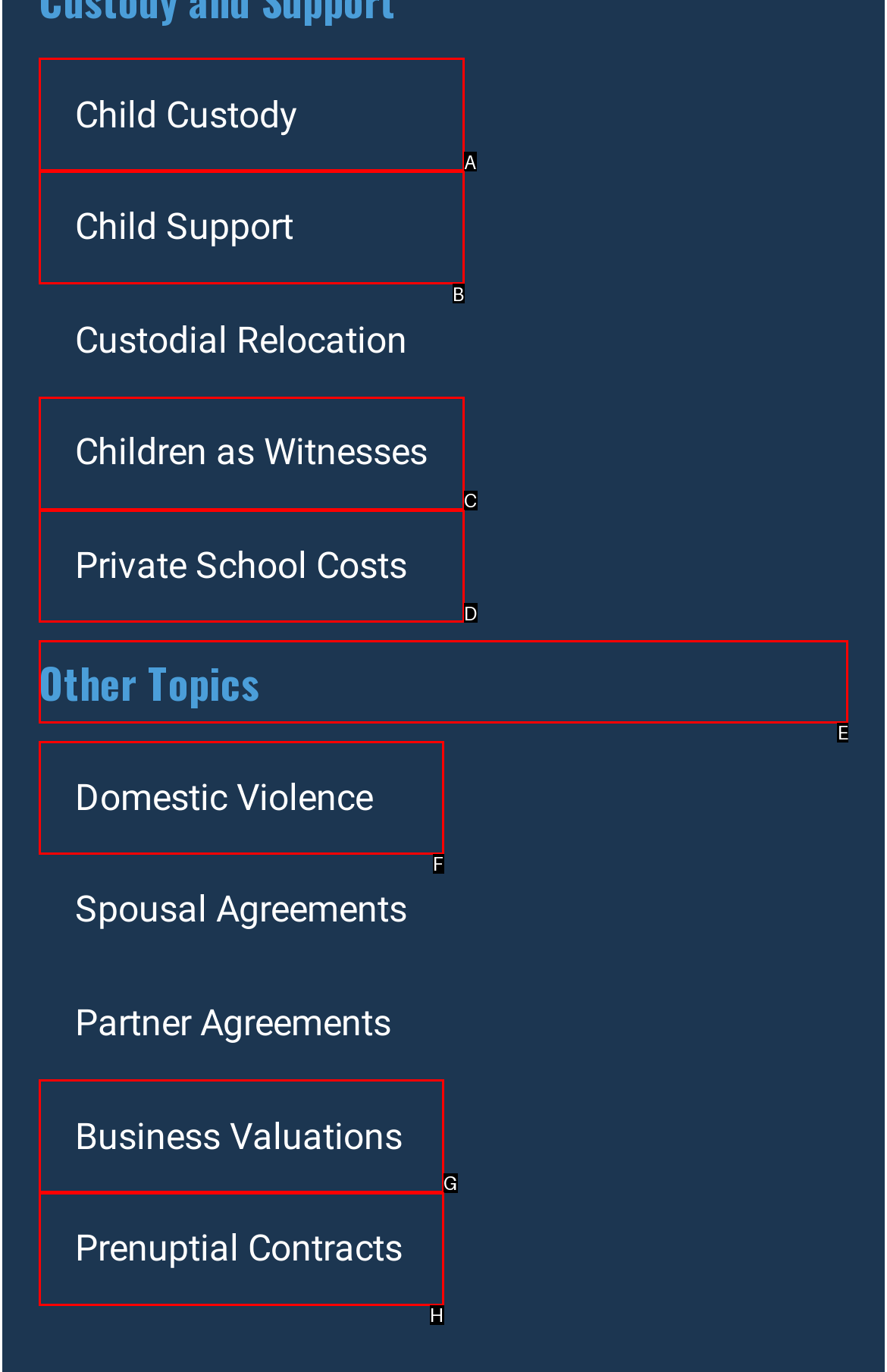Select the letter of the UI element that matches this task: Explore Other Topics
Provide the answer as the letter of the correct choice.

E